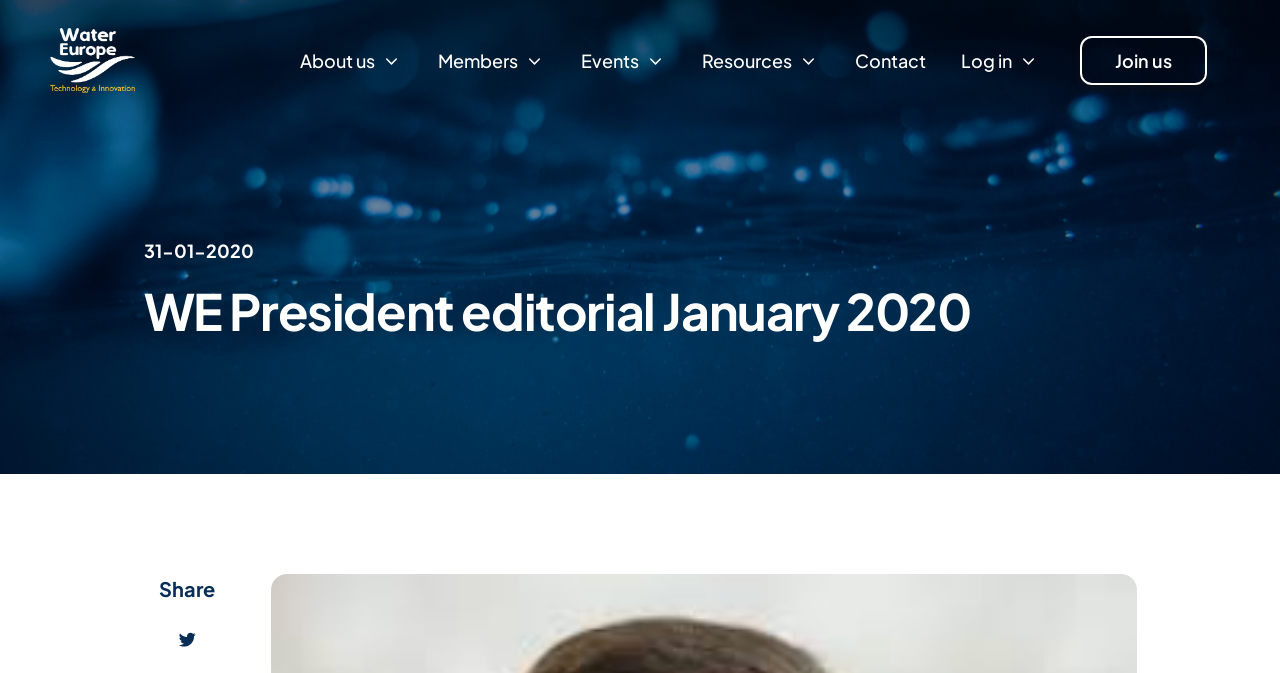Please locate the bounding box coordinates for the element that should be clicked to achieve the following instruction: "Click on About us". Ensure the coordinates are given as four float numbers between 0 and 1, i.e., [left, top, right, bottom].

[0.234, 0.07, 0.315, 0.11]